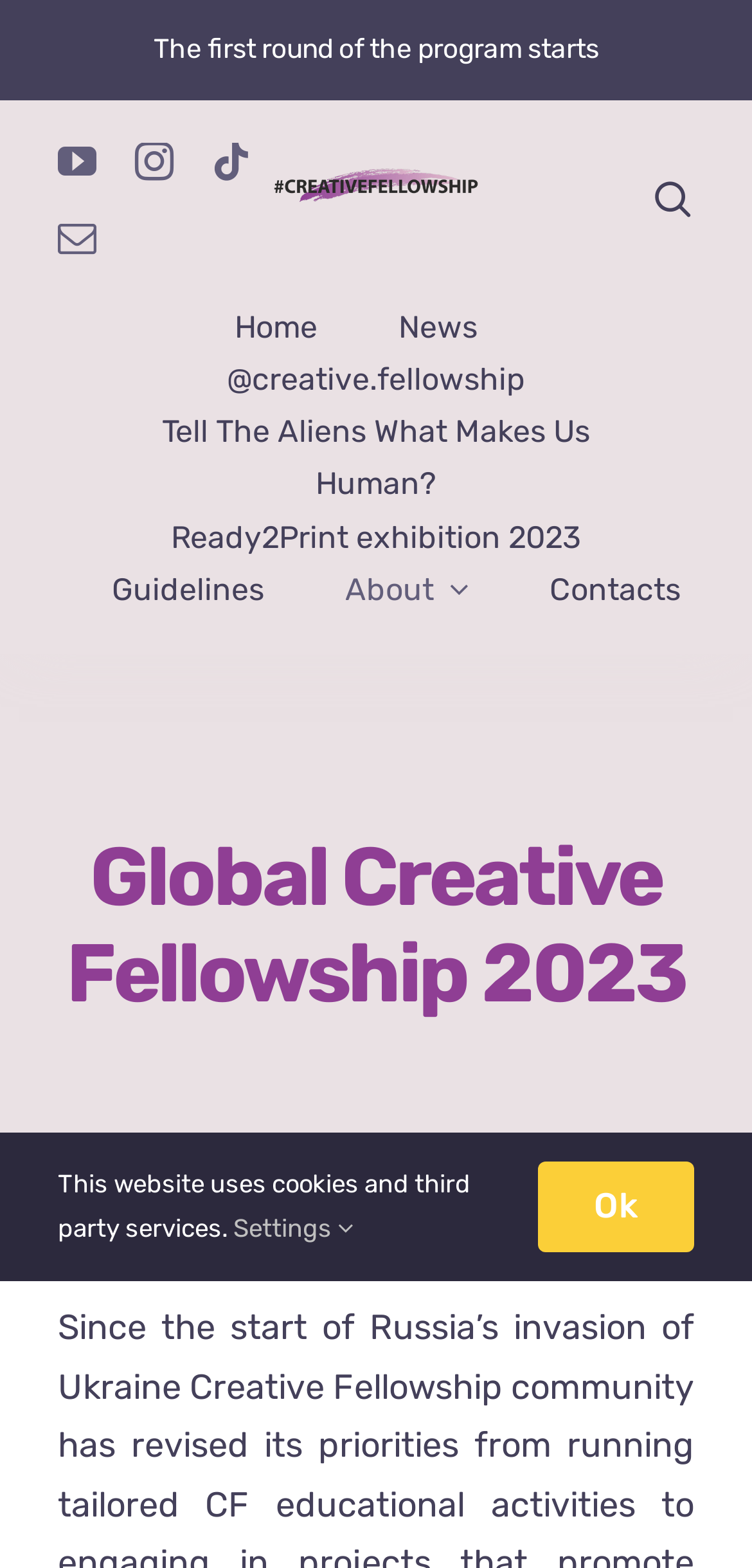Respond to the following query with just one word or a short phrase: 
What is the purpose of the website?

Digital education